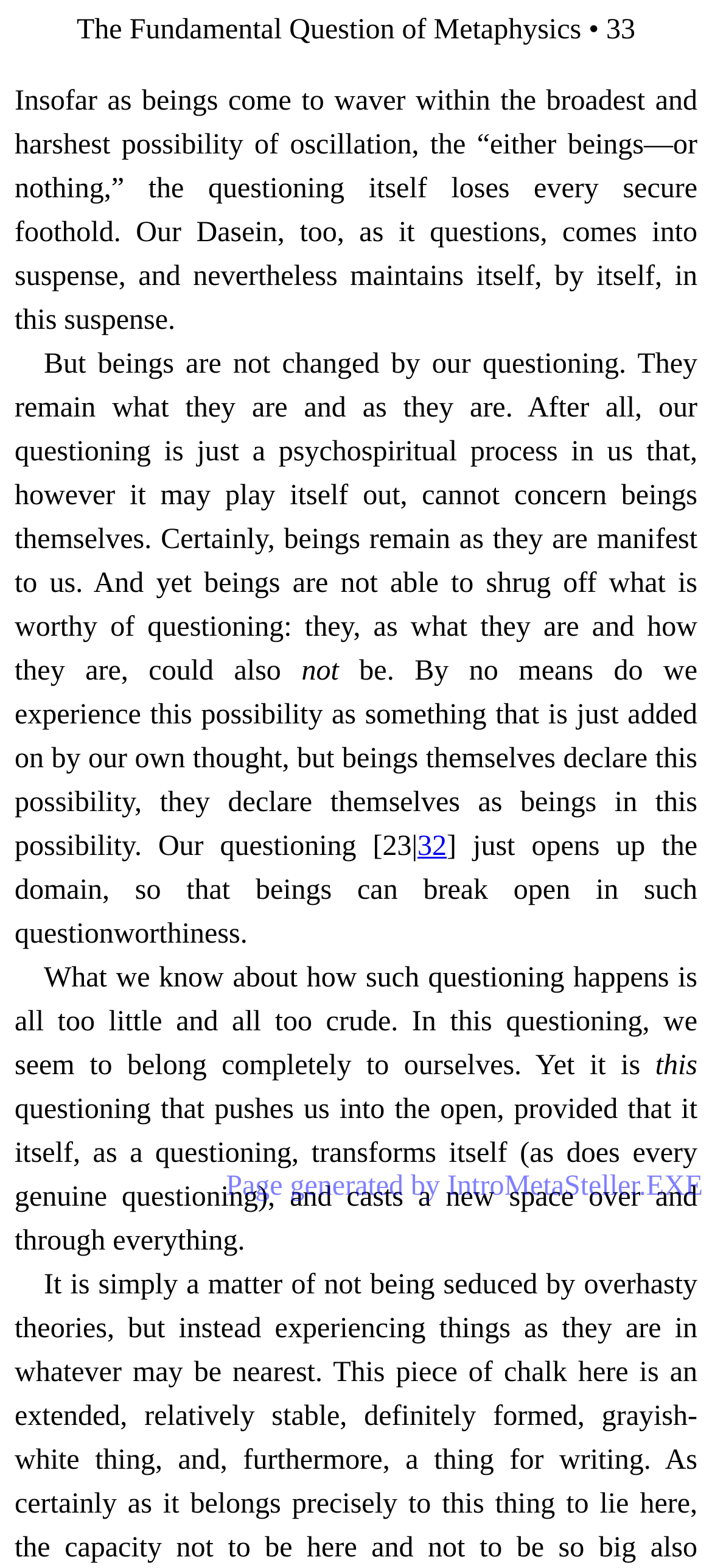Identify the main title of the webpage and generate its text content.

Introduction to Metaphysics, 2nd ed. (GA 40) by Martin Heidegger